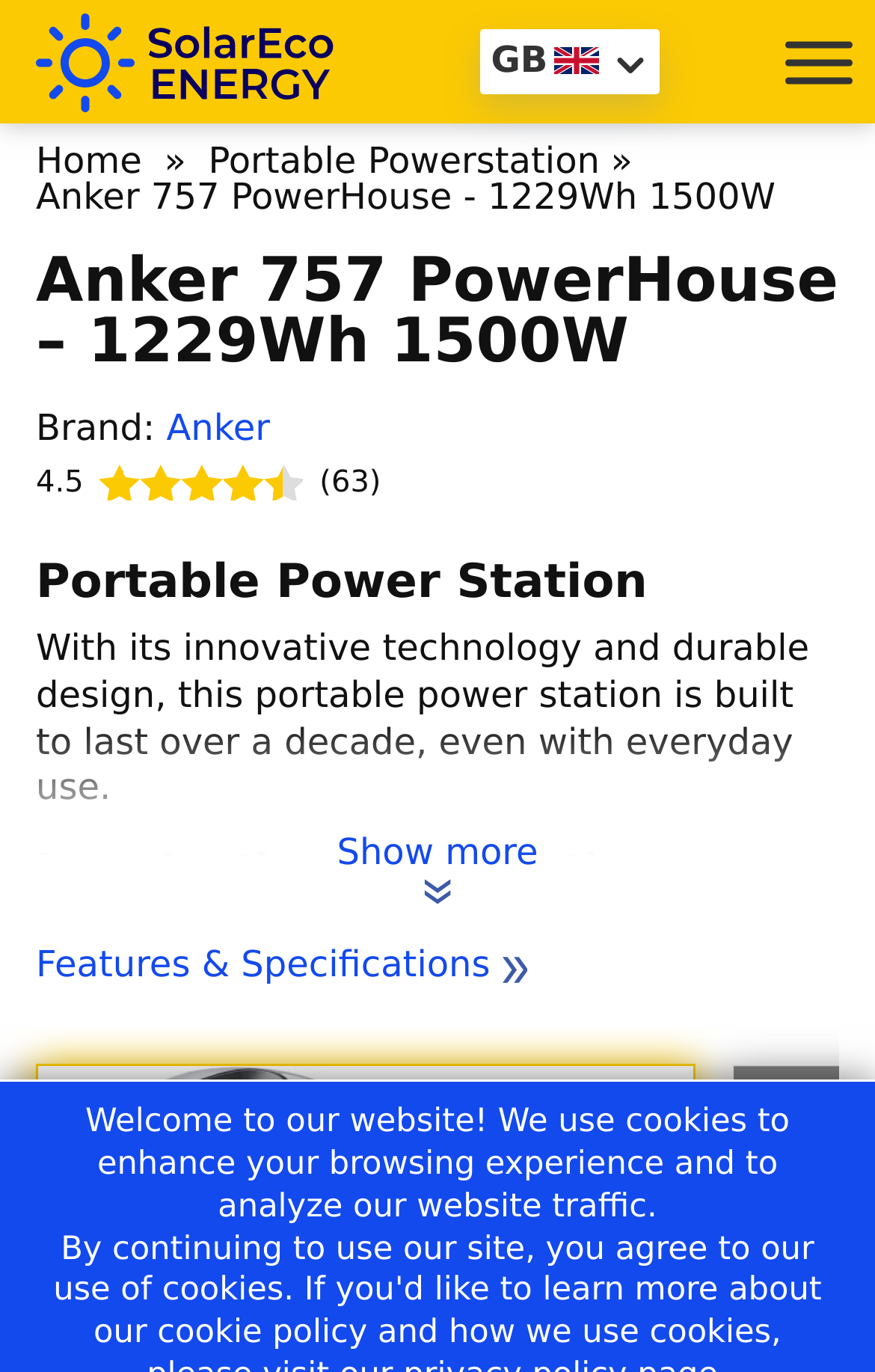Locate the UI element described as follows: "FAQ". Return the bounding box coordinates as four float numbers between 0 and 1 in the order [left, top, right, bottom].

None